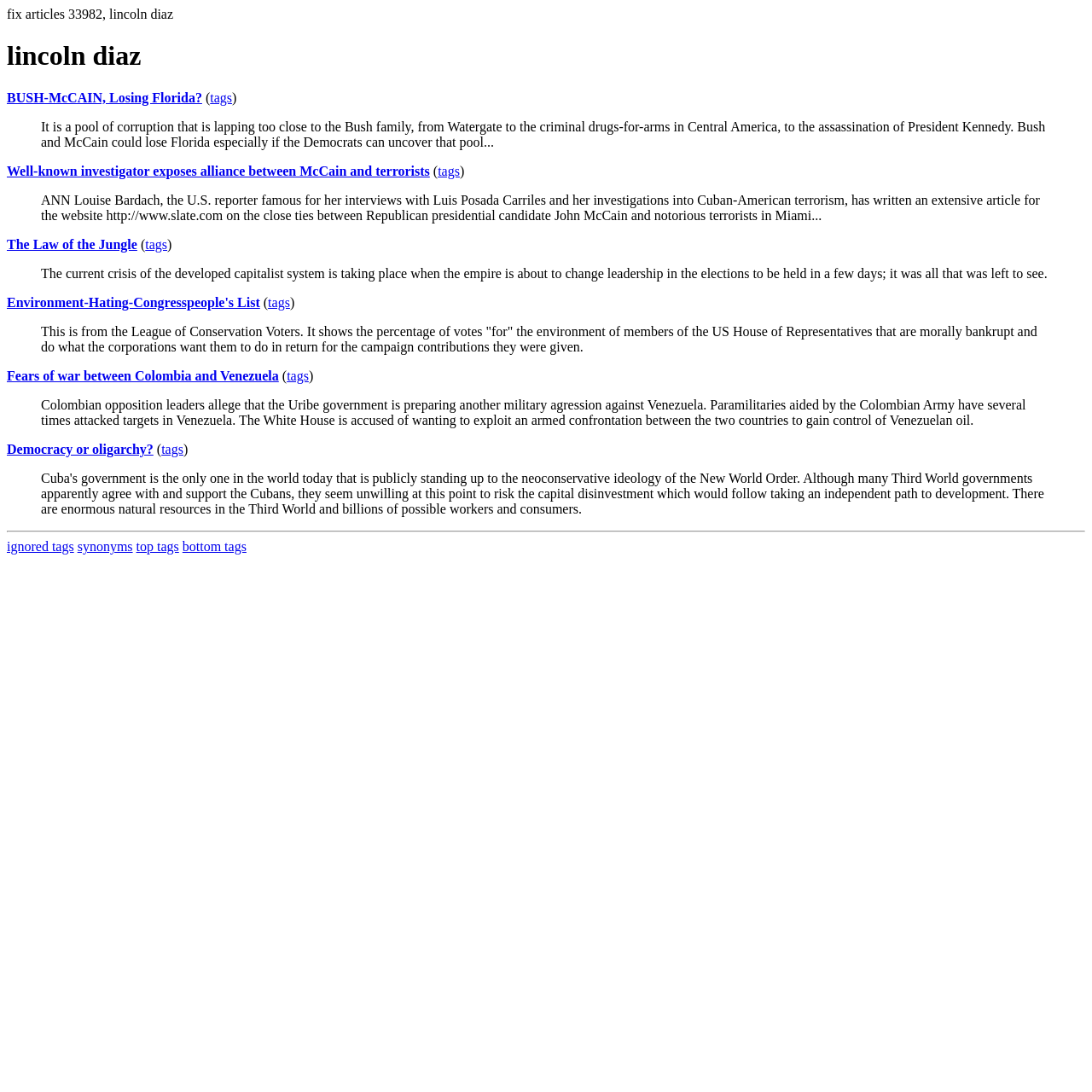Specify the bounding box coordinates of the region I need to click to perform the following instruction: "Click on the link 'ignored tags'". The coordinates must be four float numbers in the range of 0 to 1, i.e., [left, top, right, bottom].

[0.006, 0.494, 0.068, 0.507]